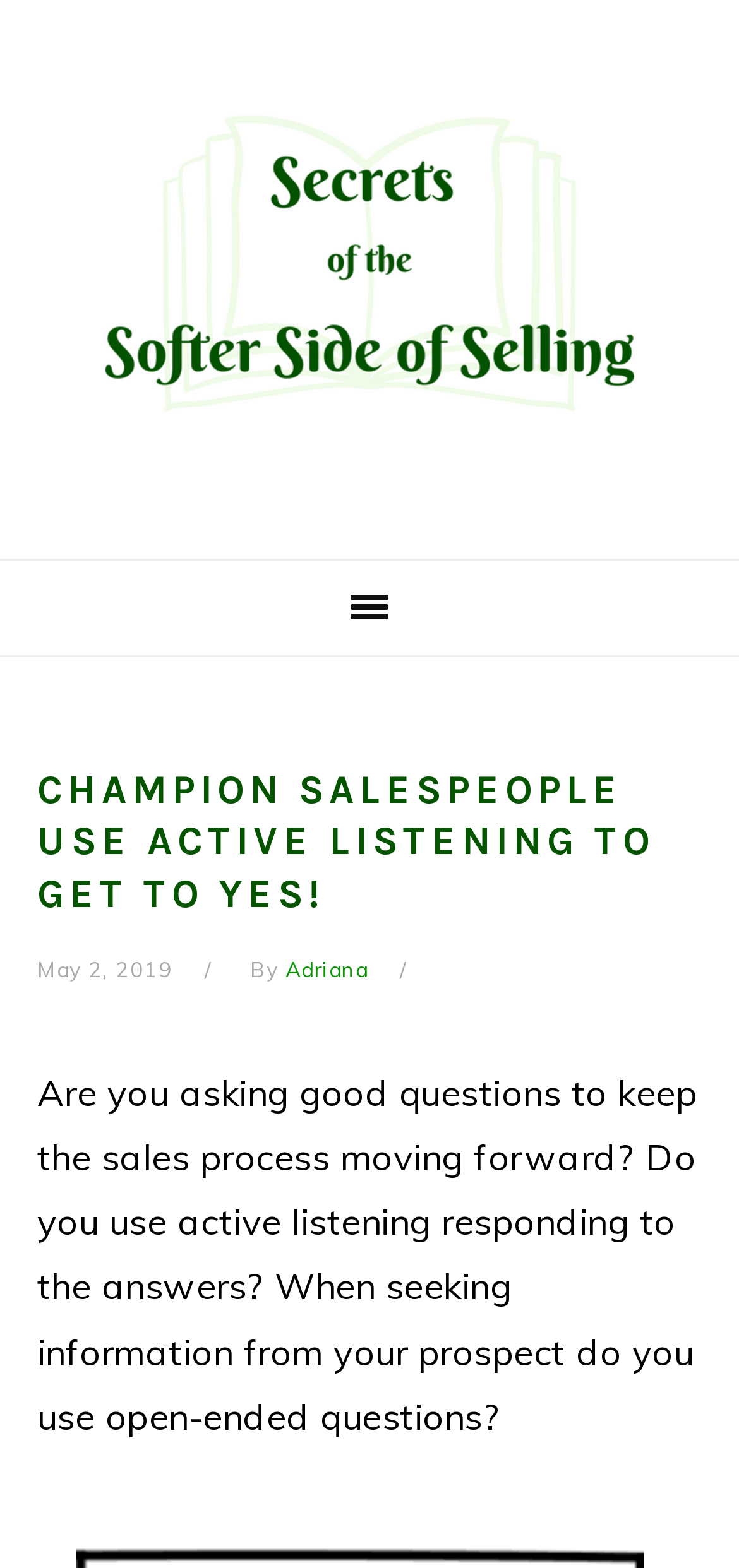Provide a one-word or short-phrase response to the question:
What type of questions should salespeople use?

Open-ended questions